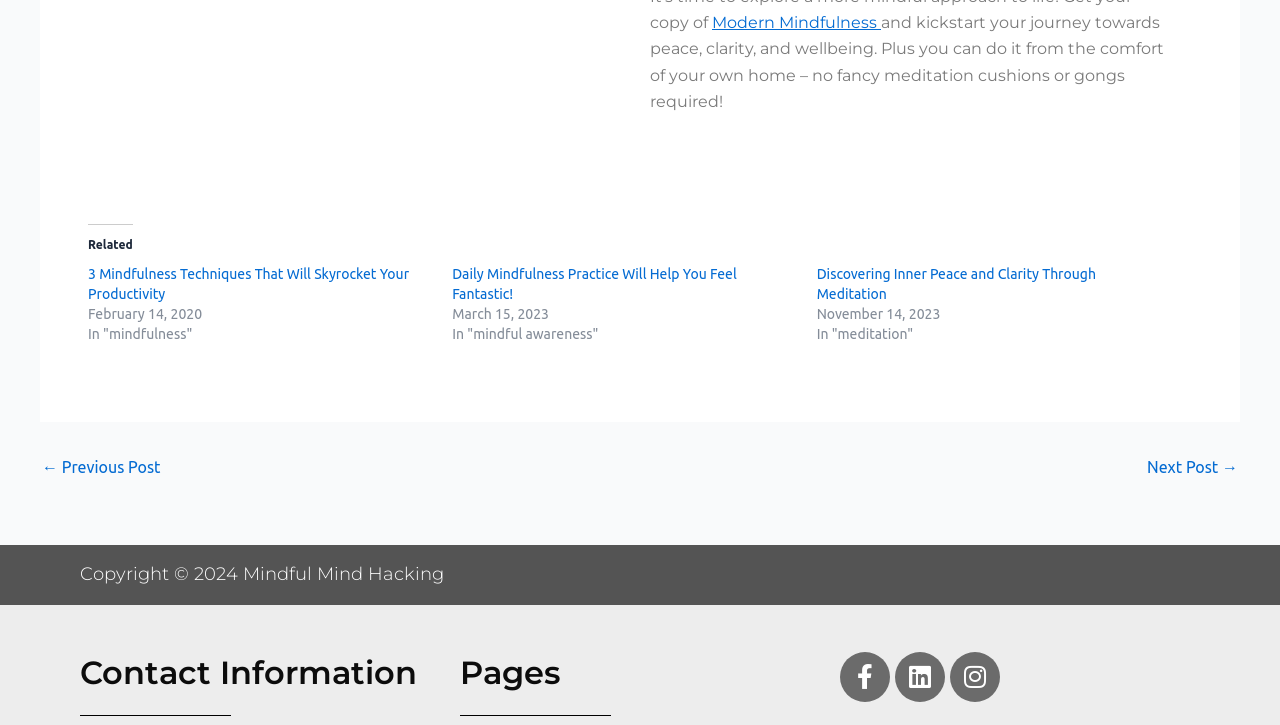What is the purpose of the website?
Based on the visual content, answer with a single word or a brief phrase.

Mindfulness and wellbeing